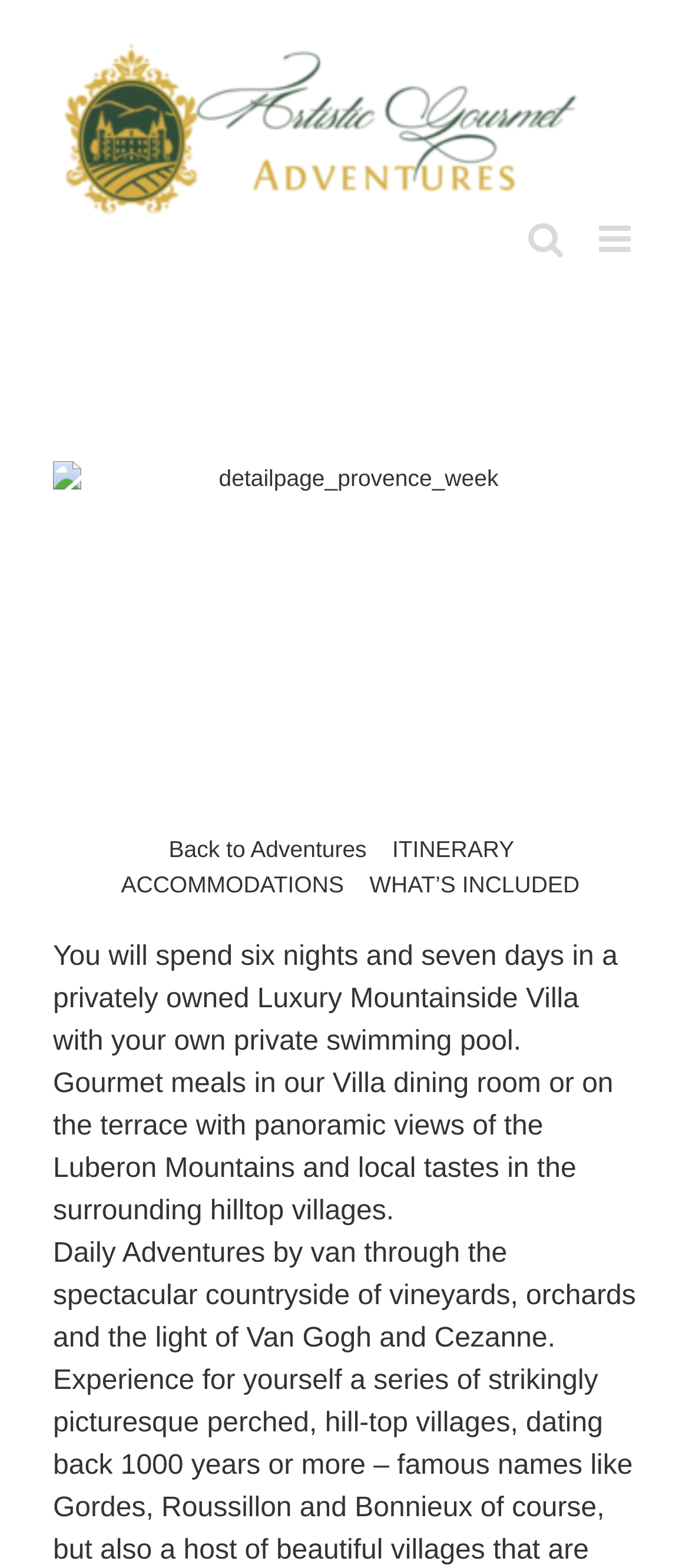What is the logo of the website?
Please provide a comprehensive and detailed answer to the question.

The logo of the website is located at the top left corner of the webpage, and it is an image with a link to the website's homepage.